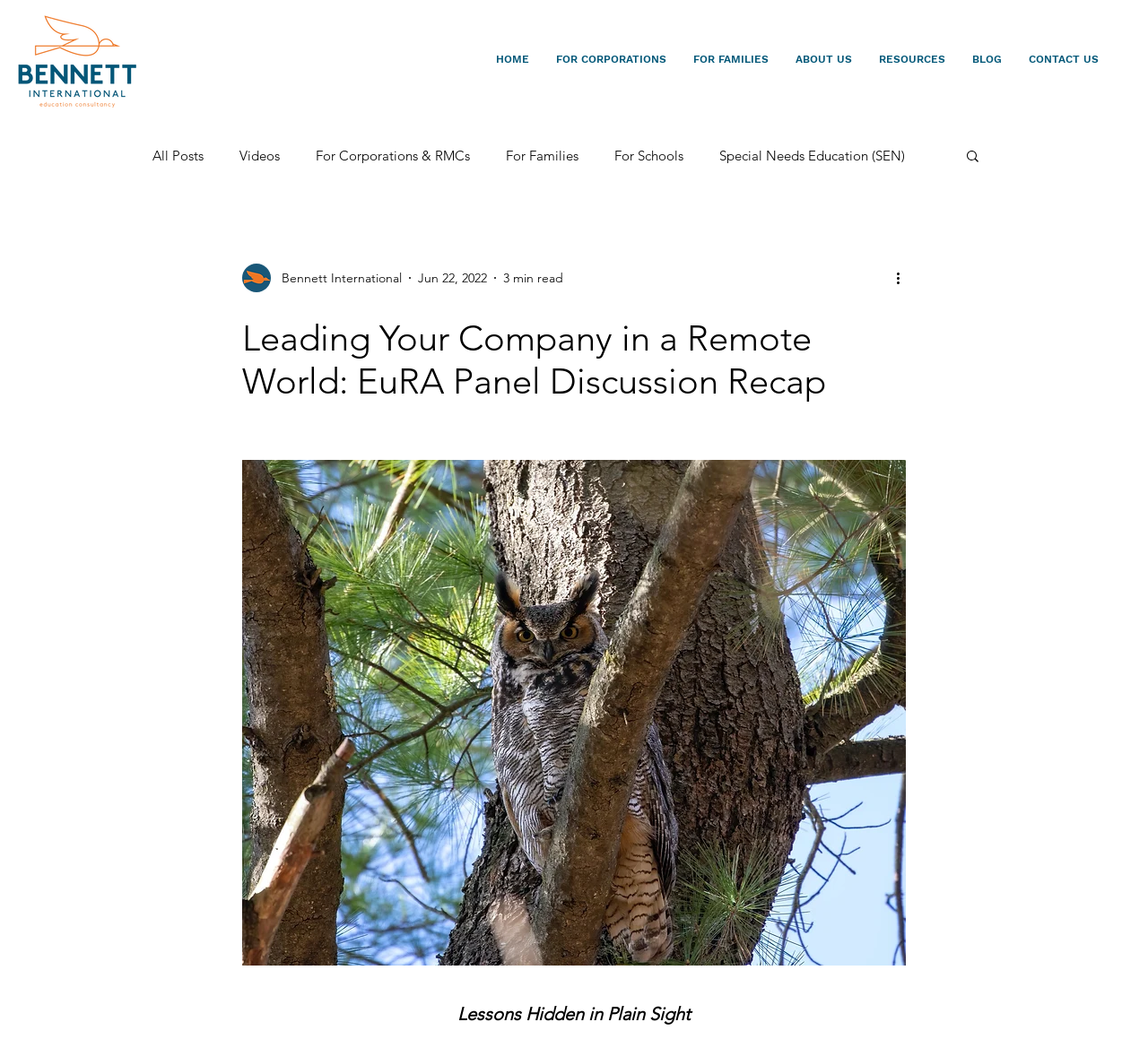Locate the UI element described as follows: "For Corporations & RMCs". Return the bounding box coordinates as four float numbers between 0 and 1 in the order [left, top, right, bottom].

[0.275, 0.14, 0.409, 0.156]